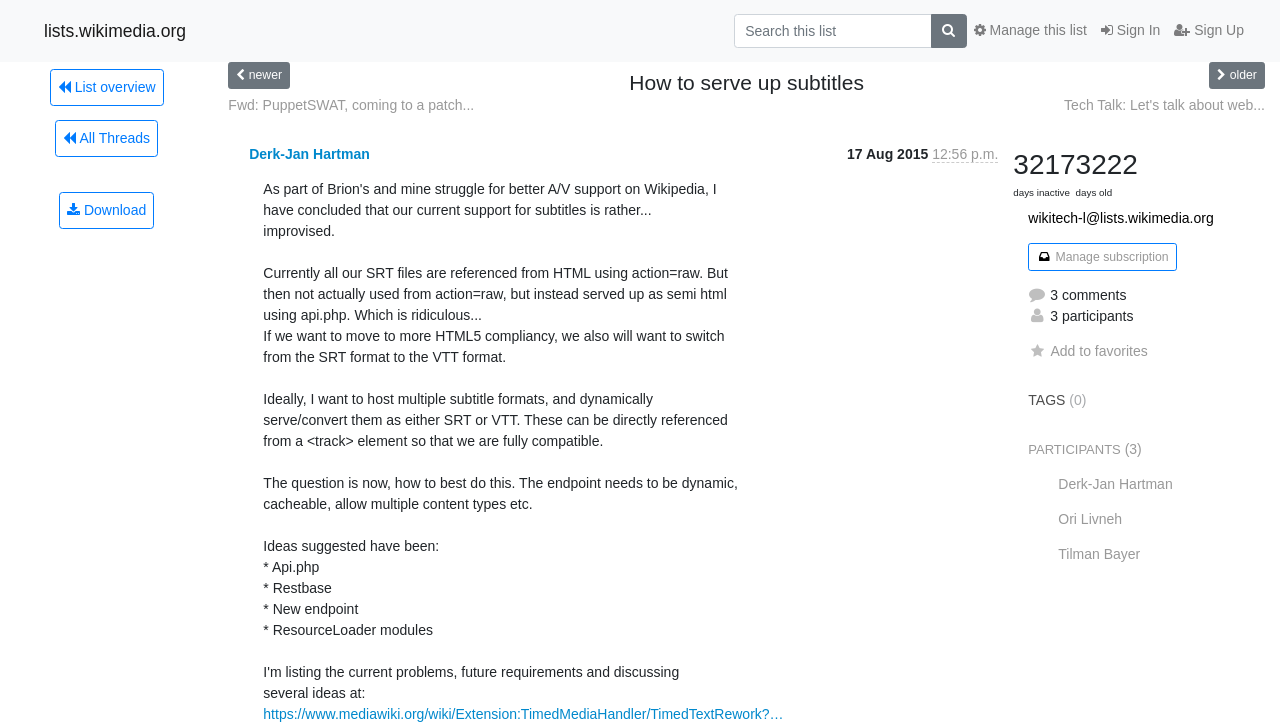Give a detailed account of the webpage's layout and content.

This webpage appears to be a discussion thread on a mailing list, specifically the Wikitech-l list on lists.wikimedia.org. At the top, there is a search bar with a textbox and a search button. To the right of the search bar, there are links to sign in, sign up, and manage the list.

Below the search bar, there is a heading that reads "How to serve up subtitles". On the same line, there are links to navigate to newer or older threads. Below the heading, there are two links to threads, one titled "Fwd: PuppetSWAT, coming to a patch..." and another titled "Tech Talk: Let's talk about web...".

On the left side of the page, there is a table with information about a thread. The table contains a link to the sender's name, the date "17 Aug 2015", and the sender's time "Aug. 17, 2015, 2:56 p.m.". Below the table, there is a link to a wiki page about the TimedMediaHandler extension.

On the right side of the page, there are several static text elements displaying information such as the number of days inactive and days old, as well as links to manage subscriptions and add to favorites. There are also links to view comments and participants, with the number of each displayed in parentheses. Finally, there is a list of tags and participants, including names such as Derk-Jan Hartman, Ori Livneh, and Tilman Bayer.